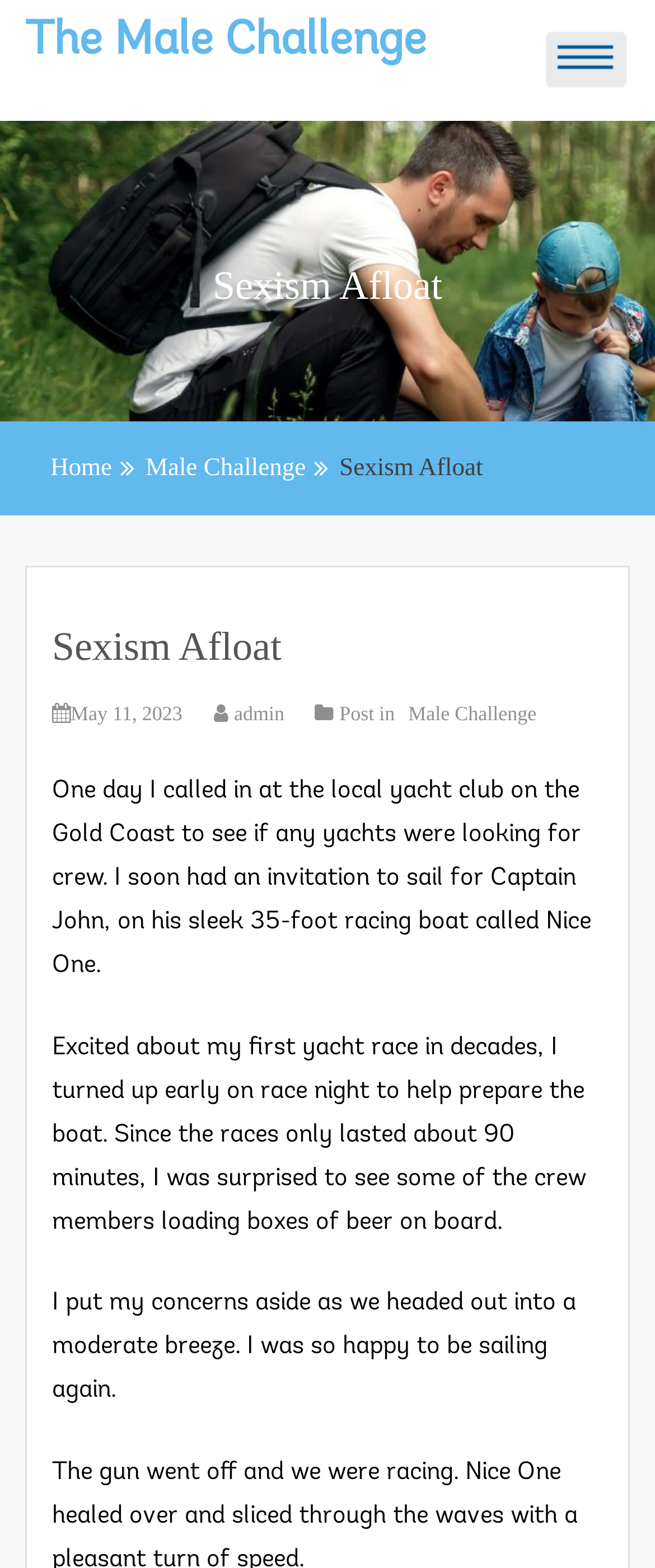Offer a meticulous description of the webpage's structure and content.

The webpage is about "Sexism Afloat" and "The Male Challenge". At the top, there is a heading "The Male Challenge" which is also a link. Below it, there is another heading "Sexism Afloat" that spans almost the entire width of the page. 

To the right of the "Sexism Afloat" heading, there is a navigation section with breadcrumbs, containing three links: "Home", "Male Challenge", and "Sexism Afloat". 

Below the navigation section, there is a header section with a heading "Sexism Afloat" that is also a link. Next to it, there is a link with a calendar icon and the date "May 11, 2023". Further to the right, there are two more links: one with an icon and the text "admin", and another with the text "Post in". 

The main content of the page consists of three paragraphs of text. The first paragraph describes the author's experience visiting a local yacht club and getting an invitation to sail on a racing boat called Nice One. The second paragraph continues the story, describing the author's surprise at seeing crew members loading boxes of beer onto the boat. The third paragraph describes the author's excitement and happiness at sailing again.